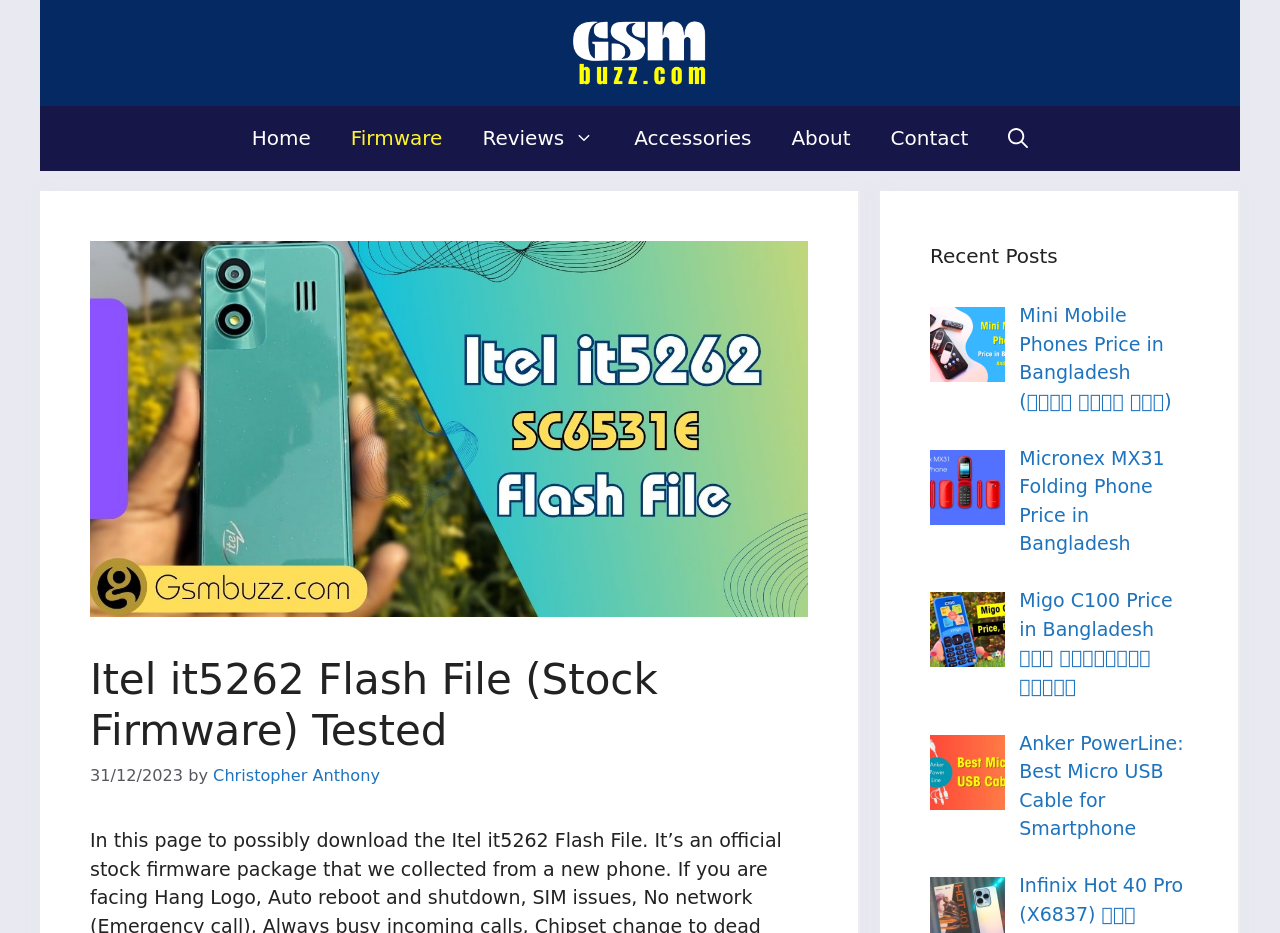Highlight the bounding box coordinates of the element you need to click to perform the following instruction: "Click the 'ABOUT US' link."

None